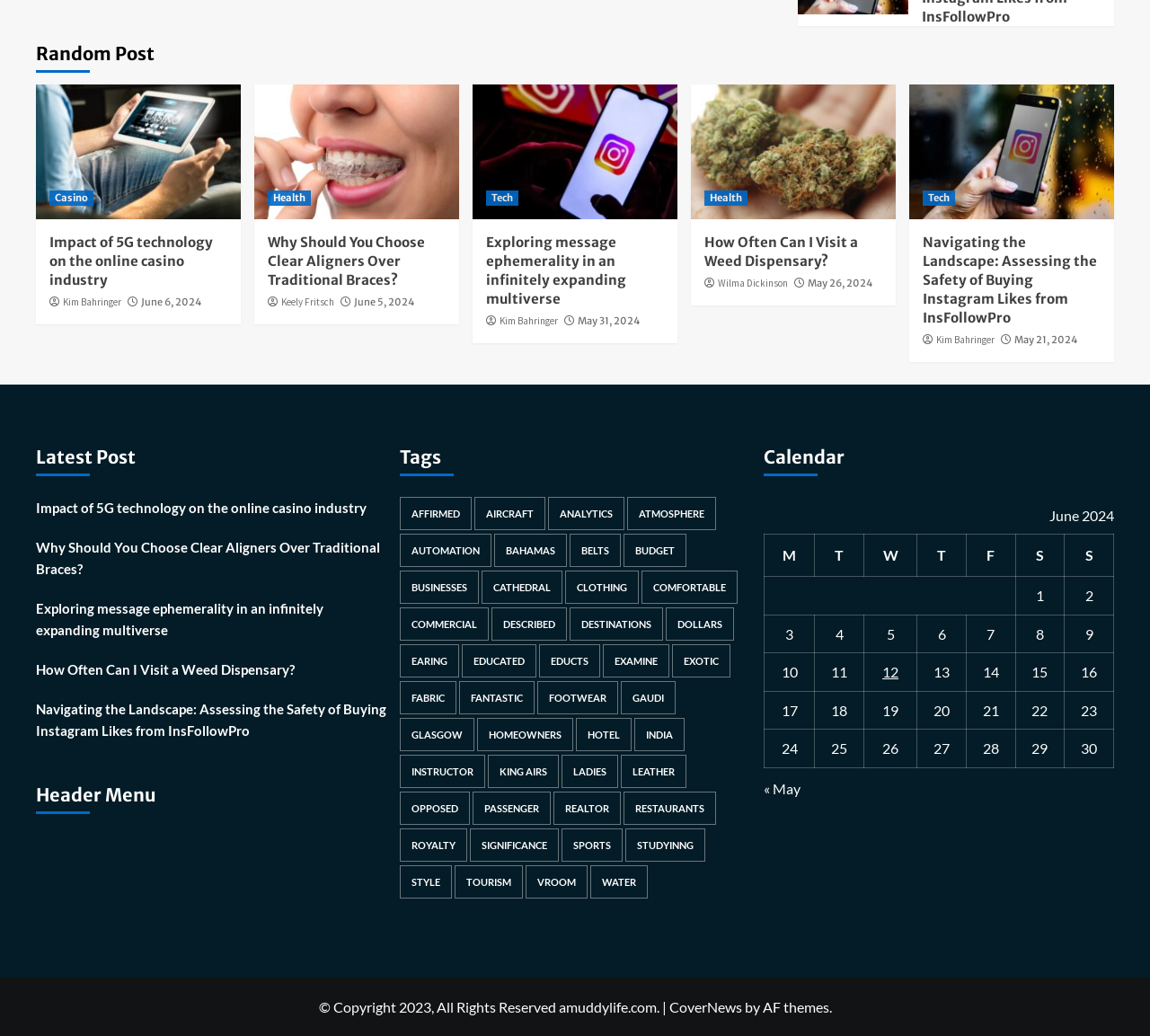How many items are tagged with 'analytics'?
Refer to the screenshot and respond with a concise word or phrase.

2